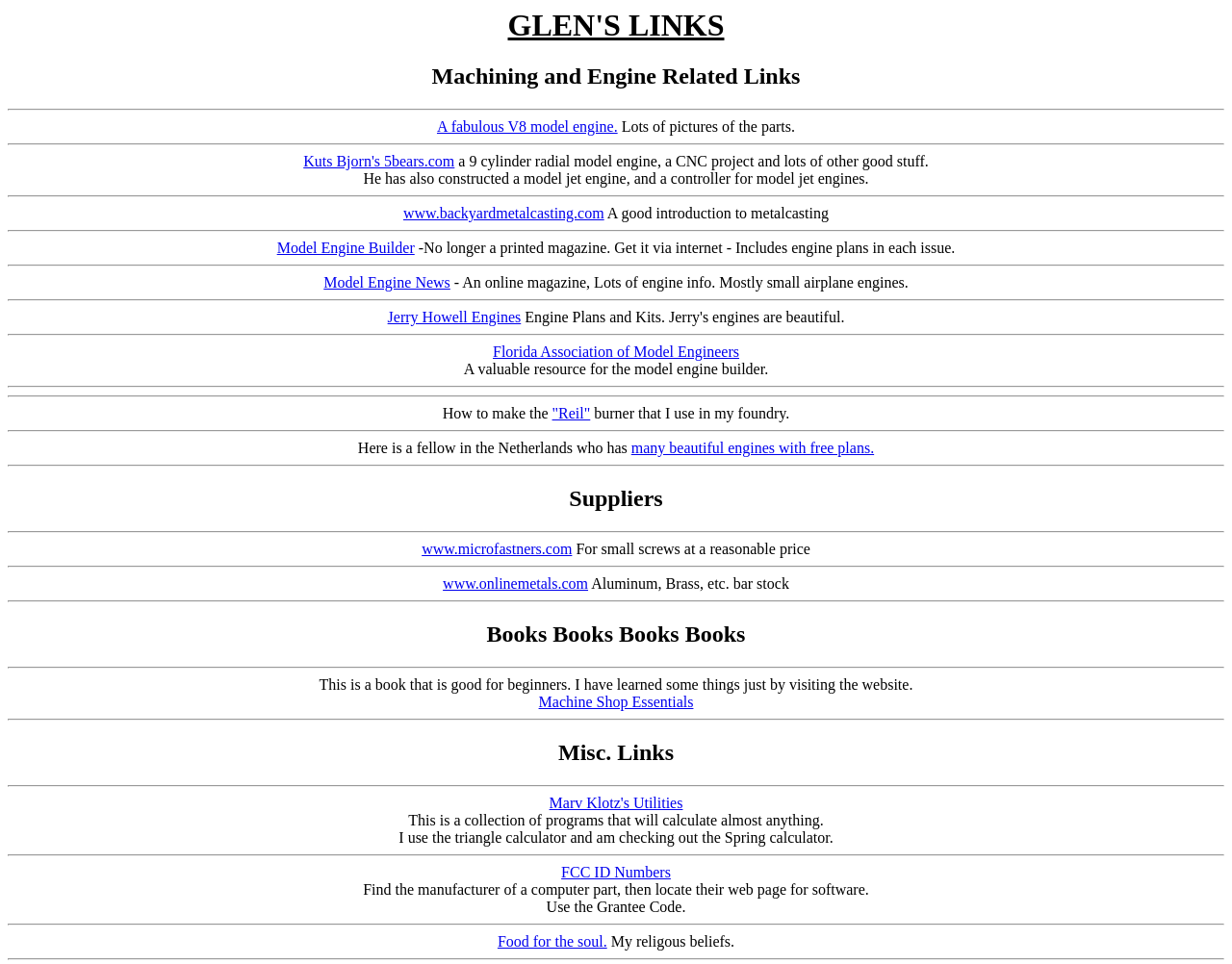Describe the webpage in detail, including text, images, and layout.

The webpage is titled "Glen's Machine Shop - Links" and is divided into several sections. At the top, there is a heading "GLEN'S LINKS" followed by a subheading "Machining and Engine Related Links". Below this, there are several links and accompanying text descriptions, separated by horizontal lines. 

The first link is "A fabulous V8 model engine" with a description "Lots of pictures of the parts". This is followed by a link to "Kuts Bjorn's 5bears.com" with a description of a 9-cylinder radial model engine and other projects. 

The next section contains links to various websites related to model engines, including "www.backyardmetalcasting.com", "Model Engine Builder", "Model Engine News", and "Jerry Howell Engines". Each link has a brief description of the website's content.

After a horizontal separator, there is a section titled "Suppliers" with links to "www.microfastners.com" and "www.onlinemetals.com", both of which provide materials for model engine building.

The next section is titled "Books Books Books Books" and contains a link to "Machine Shop Essentials" with a description of the book's content.

Following this, there is a section titled "Misc. Links" with links to "Marv Klotz's Utilities", "FCC ID Numbers", and "Food for the soul", each with a brief description of the website's content.

Throughout the webpage, there are horizontal separators dividing the different sections, and the links and text are arranged in a clear and organized manner.